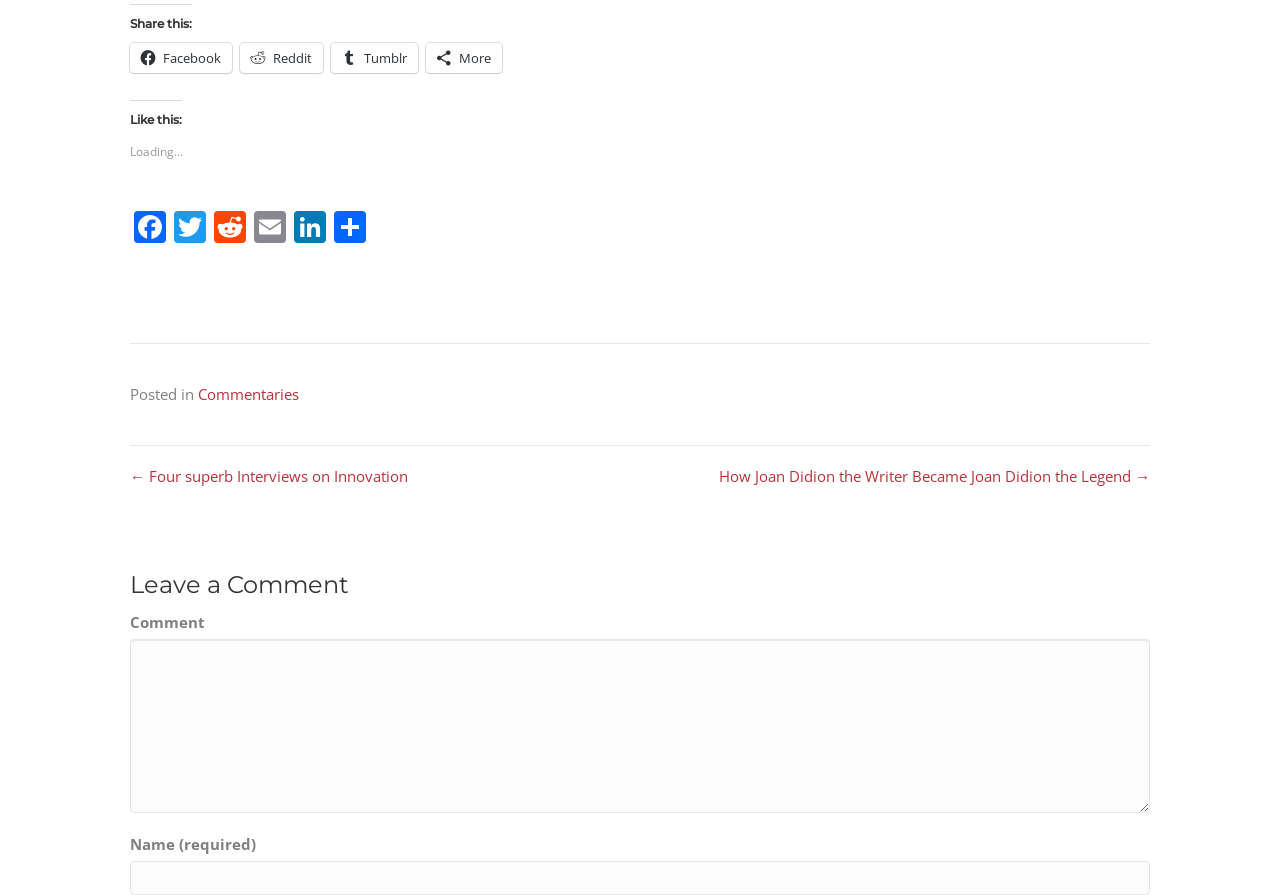Please answer the following query using a single word or phrase: 
What is the navigation section for?

Posts